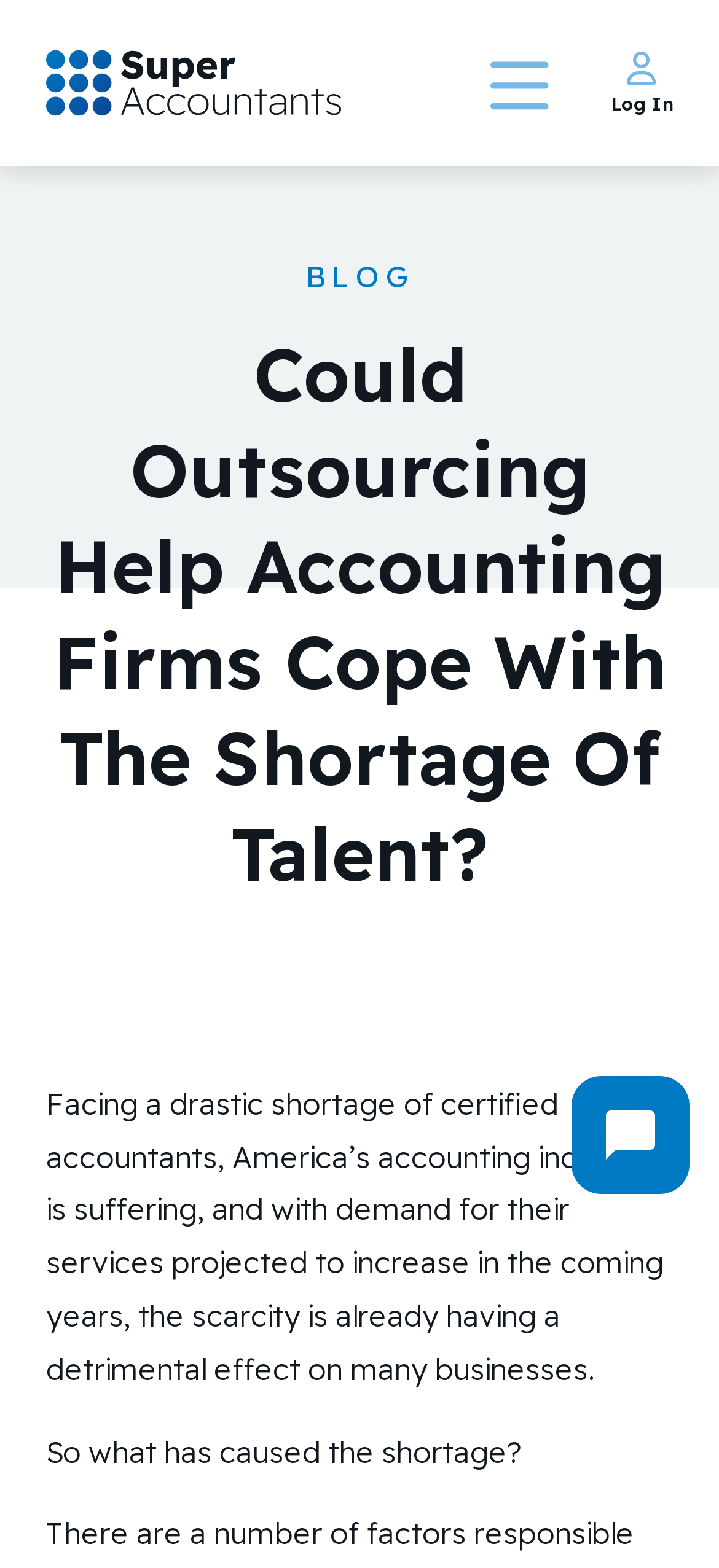Detail the webpage's structure and highlights in your description.

The webpage appears to be a blog article discussing the challenges faced by the accounting industry due to a shortage of certified accountants. At the top left of the page, there is a logo or image of "SuperAccountants" with a corresponding link. To the right of this, there are two more links, one with no text and another labeled "Log In". 

Below the top section, there is a heading that reads "Could Outsourcing Help Accounting Firms Cope With The Shortage Of Talent?" which spans almost the entire width of the page. 

Underneath the heading, there is a block of text that explains the current state of the accounting industry, stating that it is suffering from a drastic shortage of certified accountants, which is already affecting many businesses. 

Further down, there is another section of text that asks the question "So what has caused the shortage?" 

On the right side of the page, near the bottom, there is a chatbot iframe labeled "Chatbot". 

Additionally, there is a "BLOG" label located near the top center of the page.